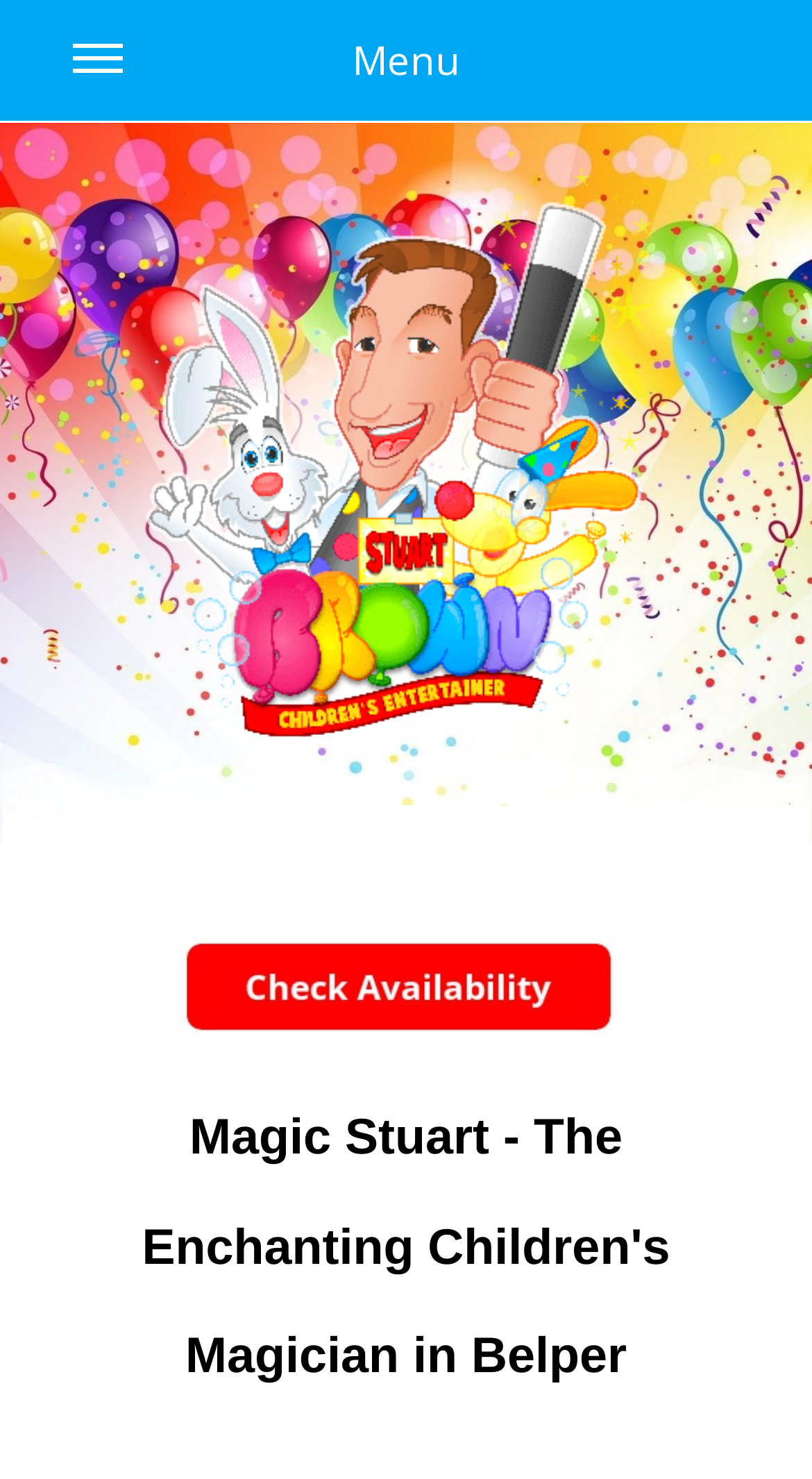Extract the main heading from the webpage content.

Magic Stuart - The Enchanting Children's Magician in Belper